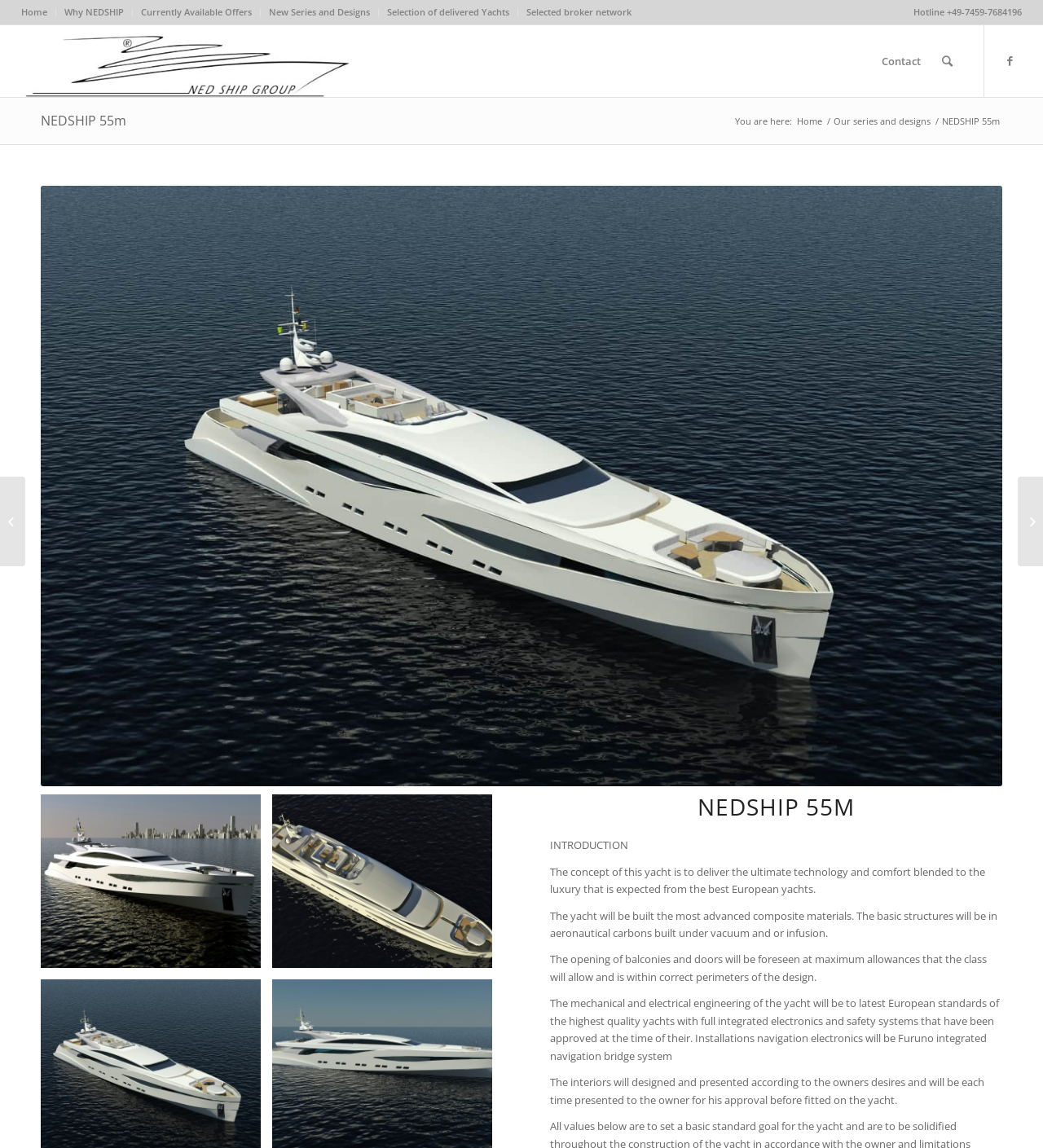Identify the bounding box coordinates for the UI element mentioned here: "60 m Preliminary Design". Provide the coordinates as four float values between 0 and 1, i.e., [left, top, right, bottom].

[0.976, 0.415, 1.0, 0.493]